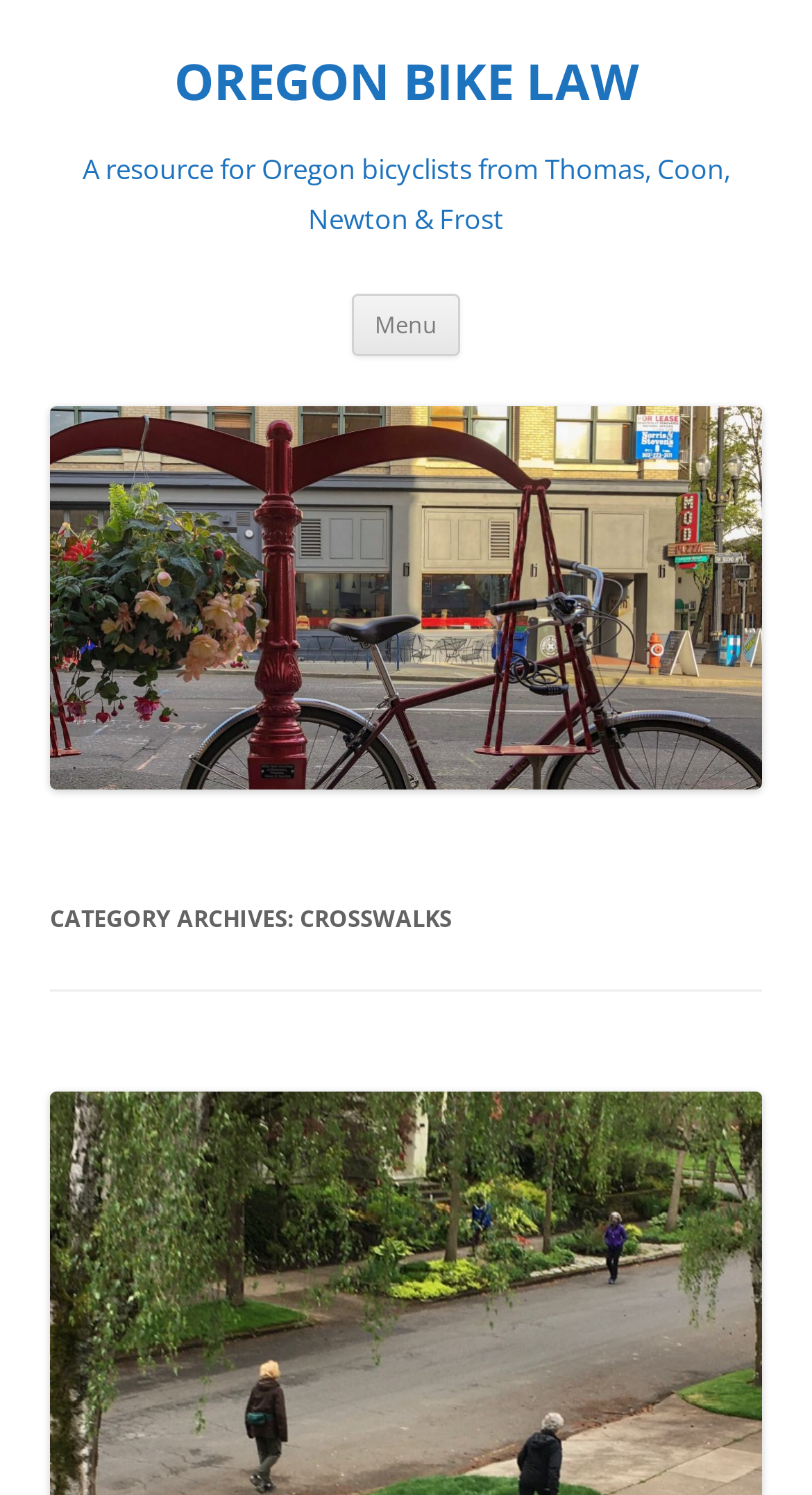Generate a thorough caption detailing the webpage content.

The webpage is about Oregon Bike Law, specifically the archives related to crosswalks. At the top-left corner, there is a heading that reads "OREGON BIKE LAW" with a link to the same text. Below this heading, there is a subheading that describes the website as "A resource for Oregon bicyclists from Thomas, Coon, Newton & Frost". 

To the right of the subheading, there is a button labeled "Menu". Next to the button, there is a link that says "Skip to content". 

On the left side of the page, there is a vertical section that contains a link to "OREGON BIKE LAW" and an image with the same label. Below this section, there is a header that contains a heading that reads "CATEGORY ARCHIVES: CROSSWALKS".